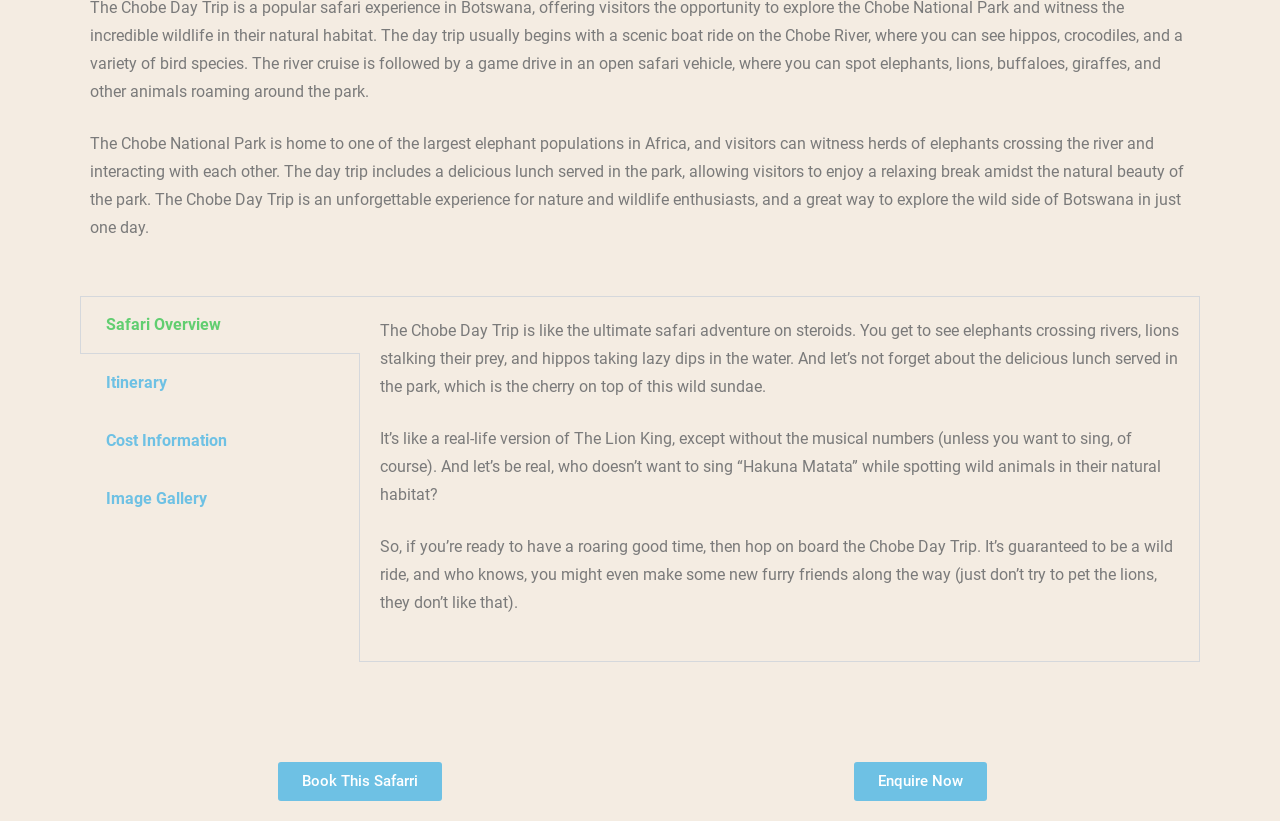Determine the bounding box coordinates (top-left x, top-left y, bottom-right x, bottom-right y) of the UI element described in the following text: Book This Safarri

[0.217, 0.928, 0.345, 0.976]